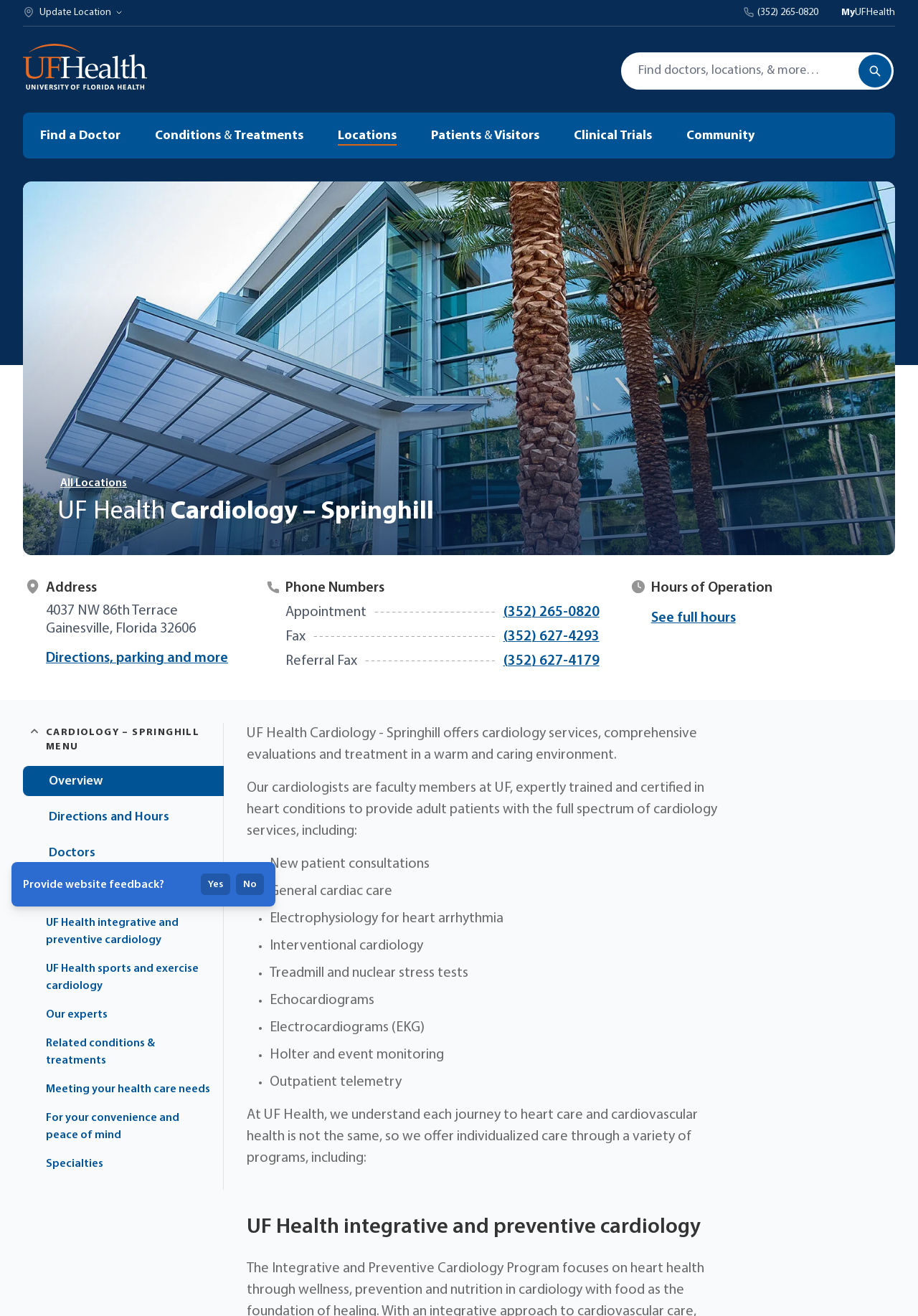Identify the bounding box coordinates of the section to be clicked to complete the task described by the following instruction: "Search for a term". The coordinates should be four float numbers between 0 and 1, formatted as [left, top, right, bottom].

[0.675, 0.039, 0.975, 0.069]